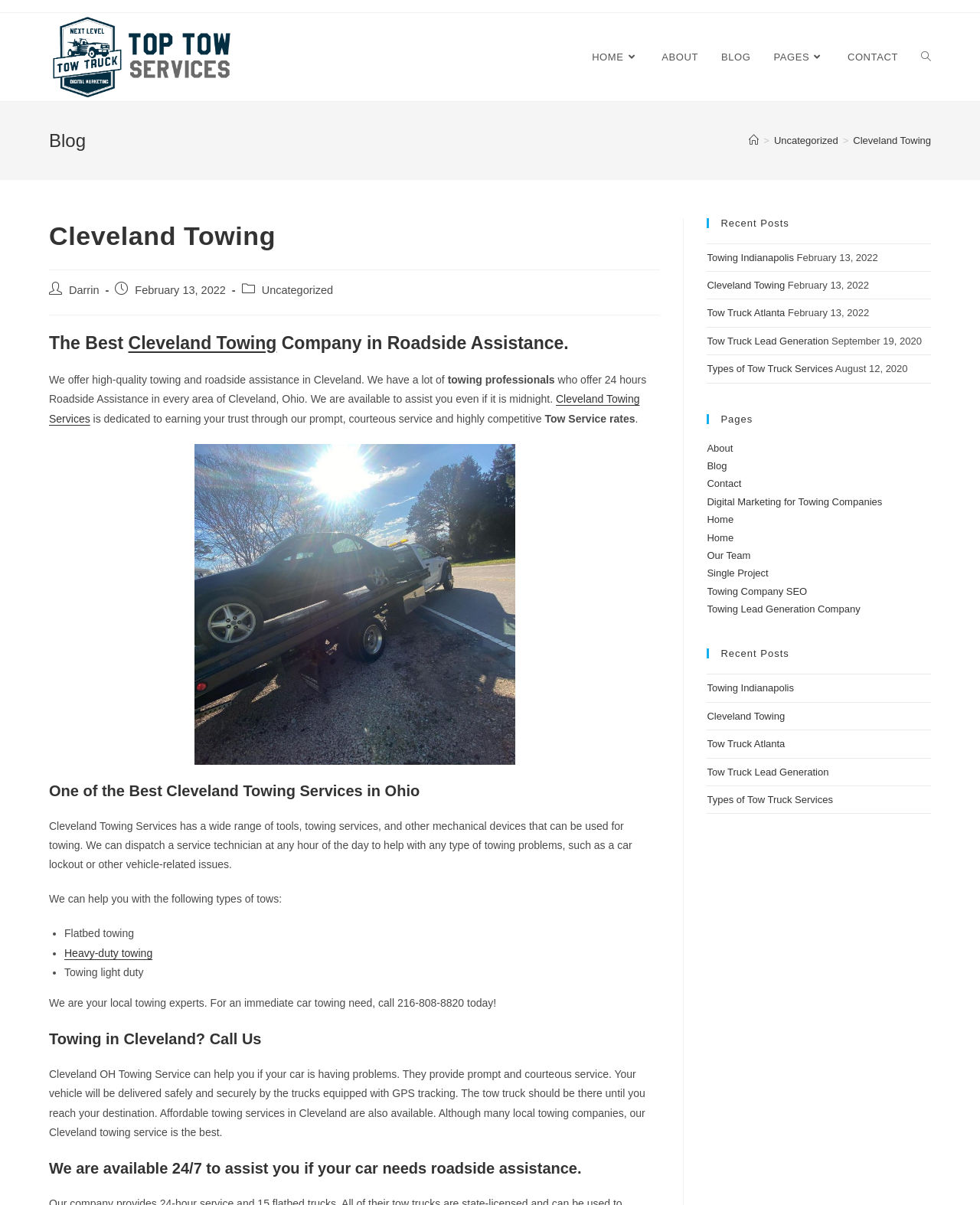With reference to the image, please provide a detailed answer to the following question: What is the phone number to call for towing needs?

The phone number to call for towing needs is 216-808-8820, which is mentioned in the text 'For an immediate car towing need, call 216-808-8820 today!'.